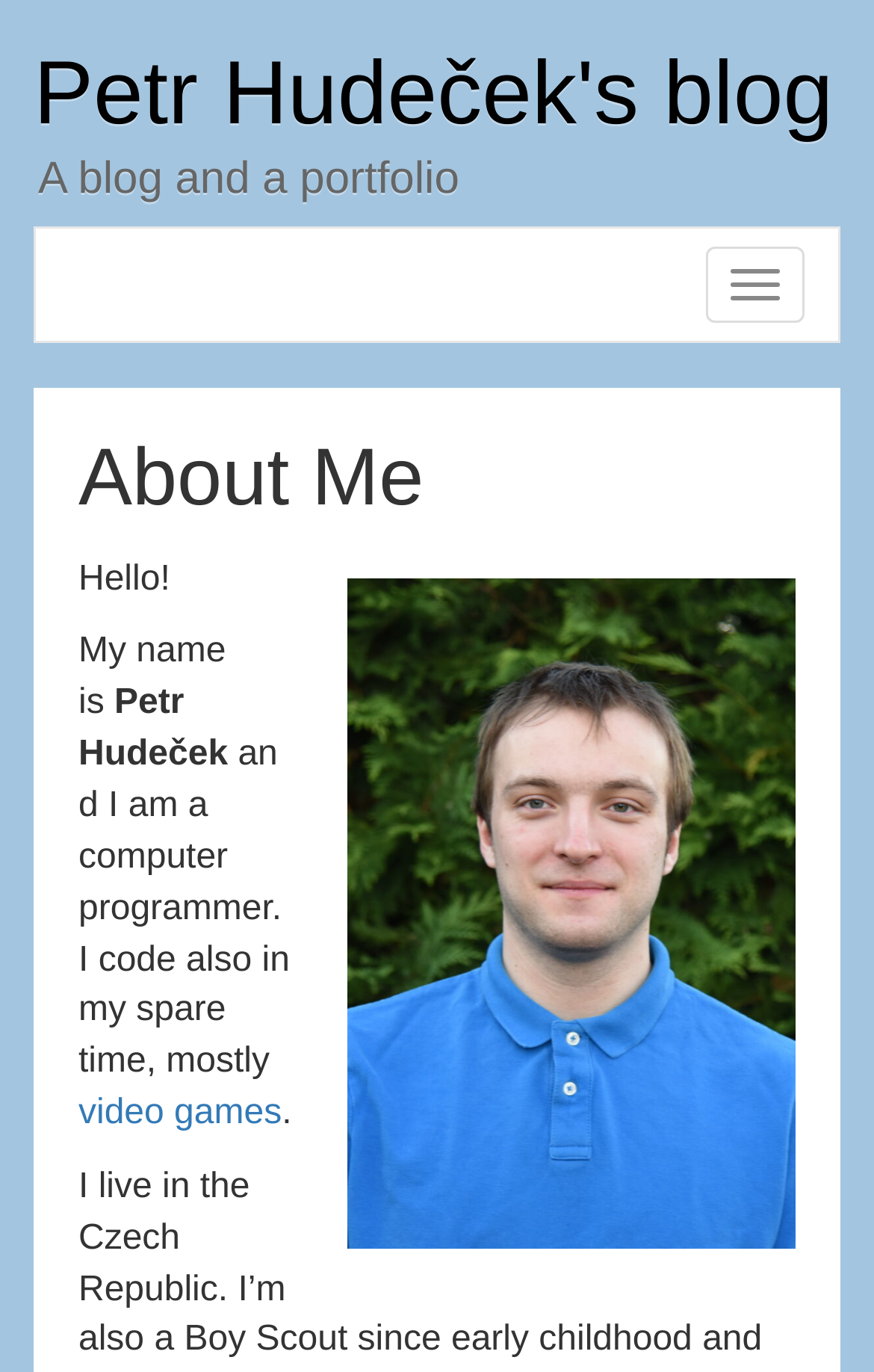Please reply to the following question with a single word or a short phrase:
What is the type of content on the webpage?

blog and portfolio